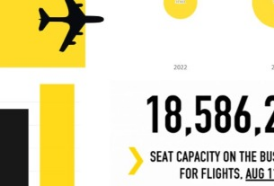Give a thorough and detailed caption for the image.

The image presents a visually engaging infographic related to air travel statistics for 2023. Dominated by vibrant yellow and black colors, it features a stylized airplane icon, emphasizing the theme of aviation. Central to the design is a bold numeric display showcasing the significant seat capacity of 18,586,217 available for flights as of August 2023. This striking figure highlights the scale of air travel operations. Additionally, the infographic references the previous year (2022), suggesting a comparative analysis of air travel trends. Overall, this image effectively captures key data insights relevant to the aviation industry, appealing to both travel enthusiasts and industry professionals.